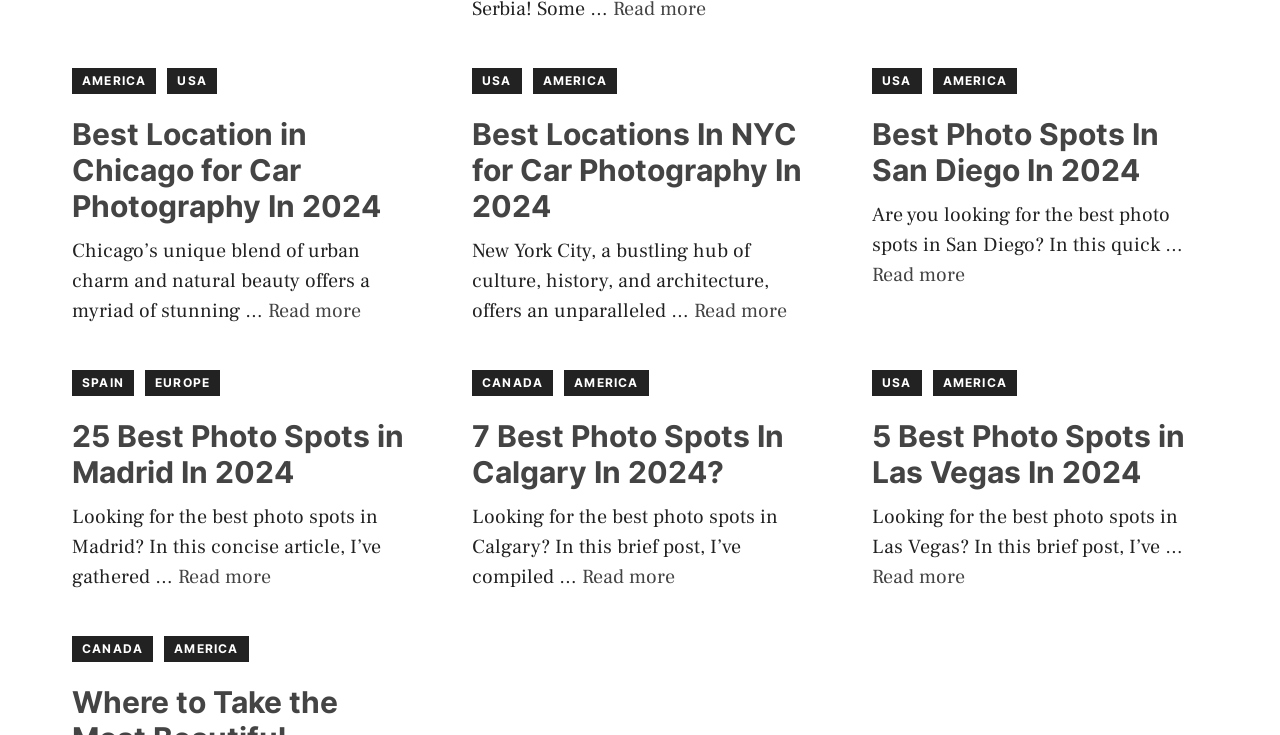Identify the bounding box coordinates necessary to click and complete the given instruction: "Click on the link to read more about Best Locations In NYC for Car Photography In 2024".

[0.542, 0.406, 0.615, 0.441]